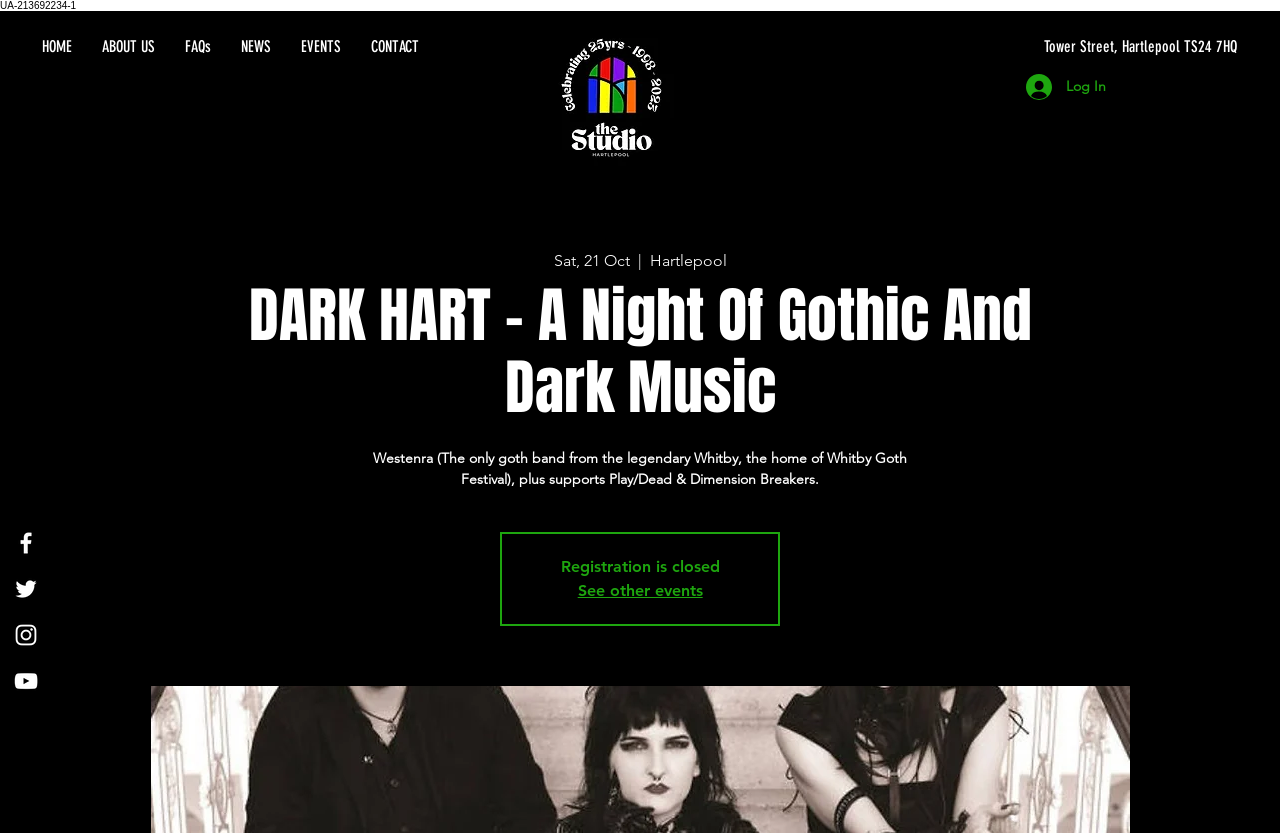Answer with a single word or phrase: 
What is the status of registration?

Closed